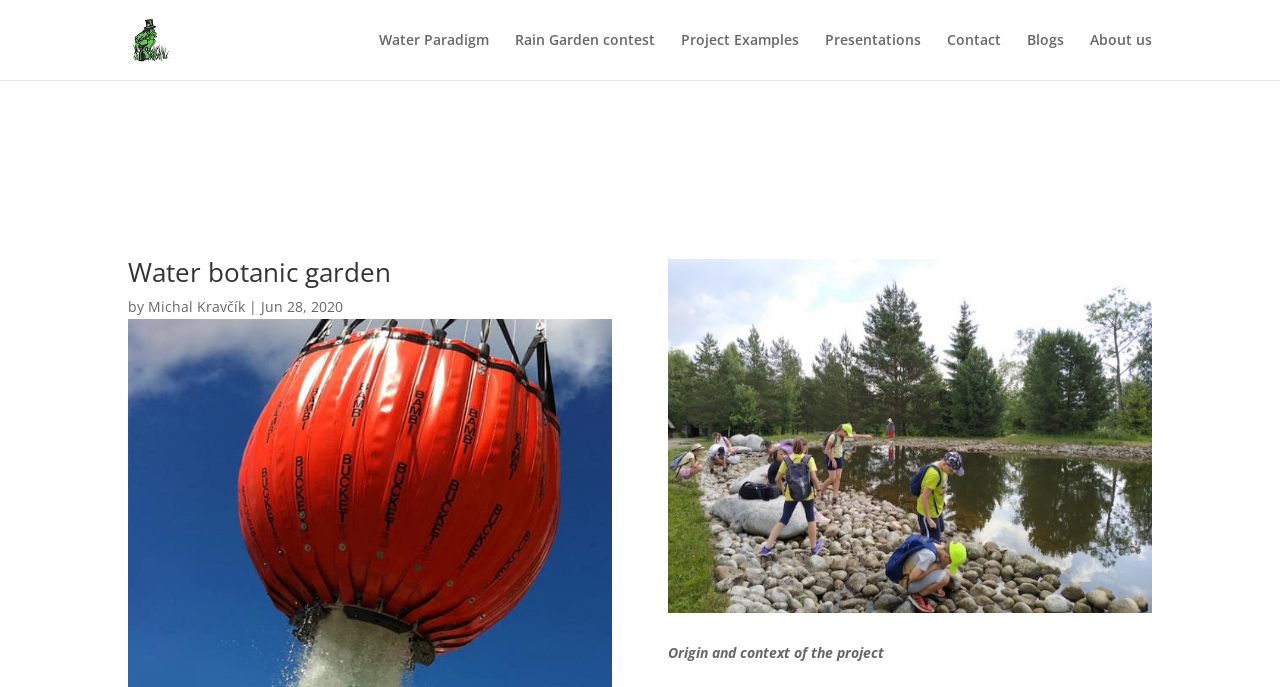Using the image as a reference, answer the following question in as much detail as possible:
What is the name of the first link on the top navigation bar?

I found the answer by looking at the links on the top navigation bar and found that the first link is 'Water Paradigm'.